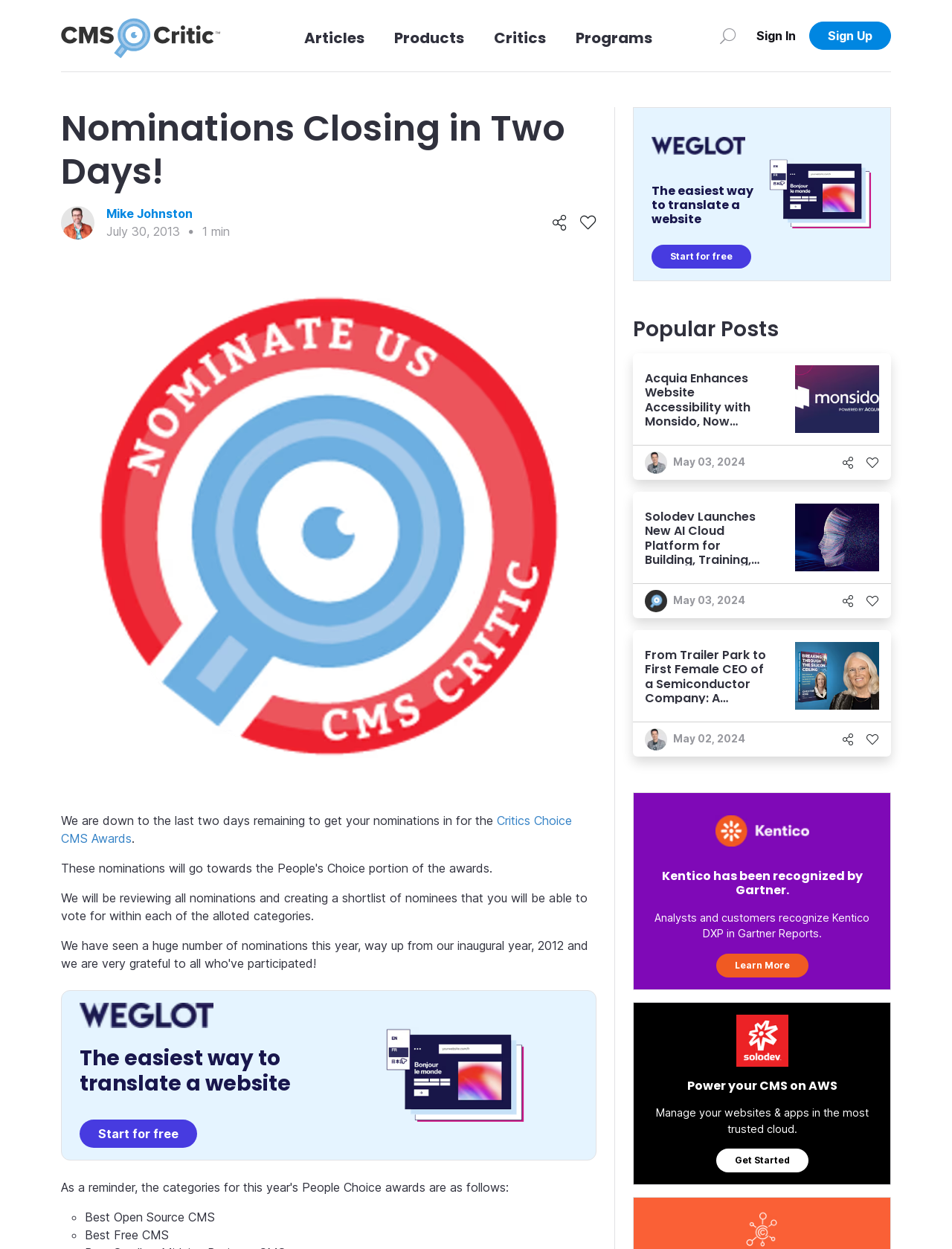What is the name of the person who wrote the article 'Acquia Enhances Website Accessibility with Monsido, Now Supports WCAG 2.2 Guidelines'?
Look at the image and respond with a one-word or short phrase answer.

Matt Garrepy